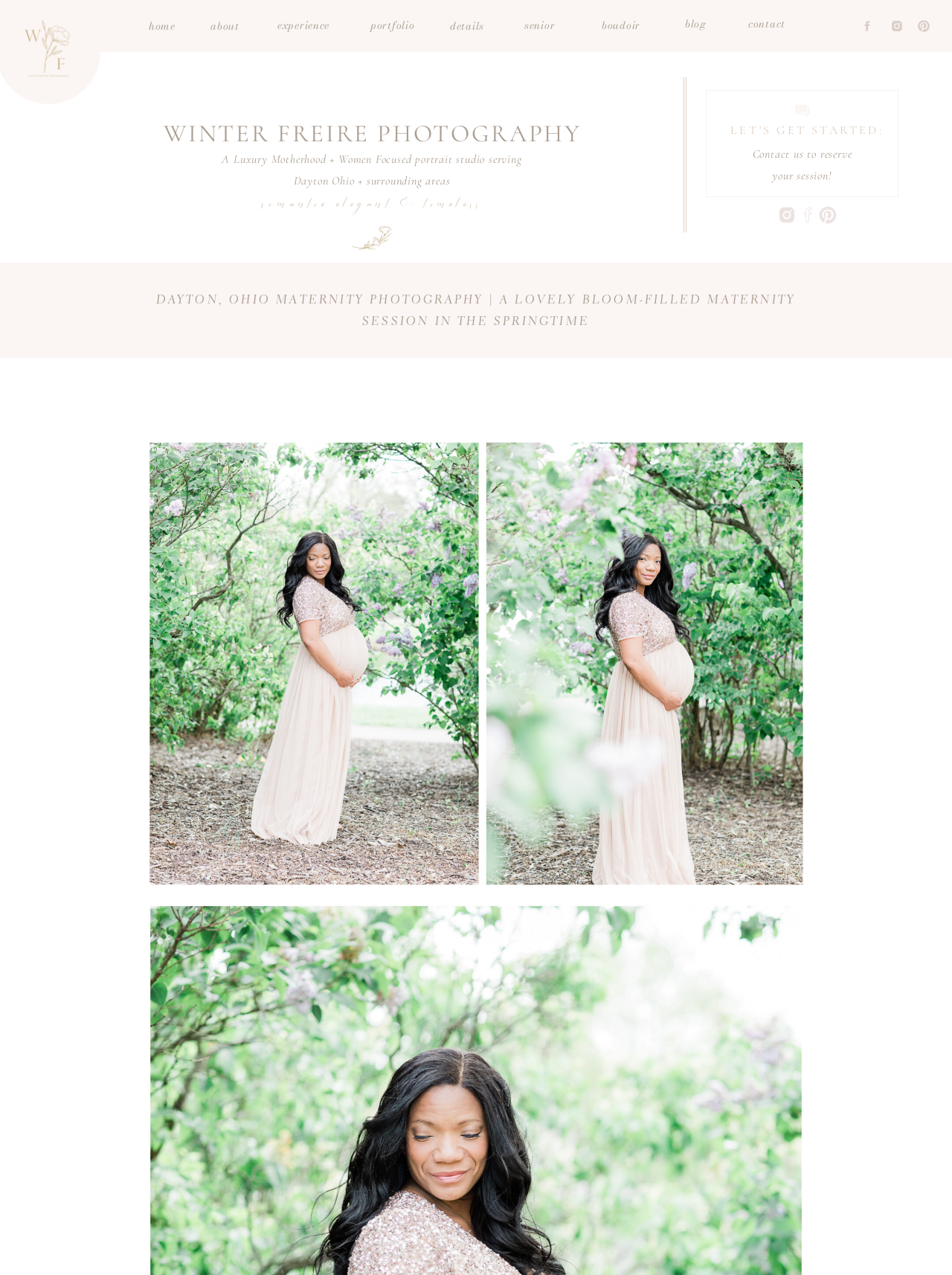Given the element description Let's get started:, predict the bounding box coordinates for the UI element in the webpage screenshot. The format should be (top-left x, top-left y, bottom-right x, bottom-right y), and the values should be between 0 and 1.

[0.759, 0.094, 0.937, 0.107]